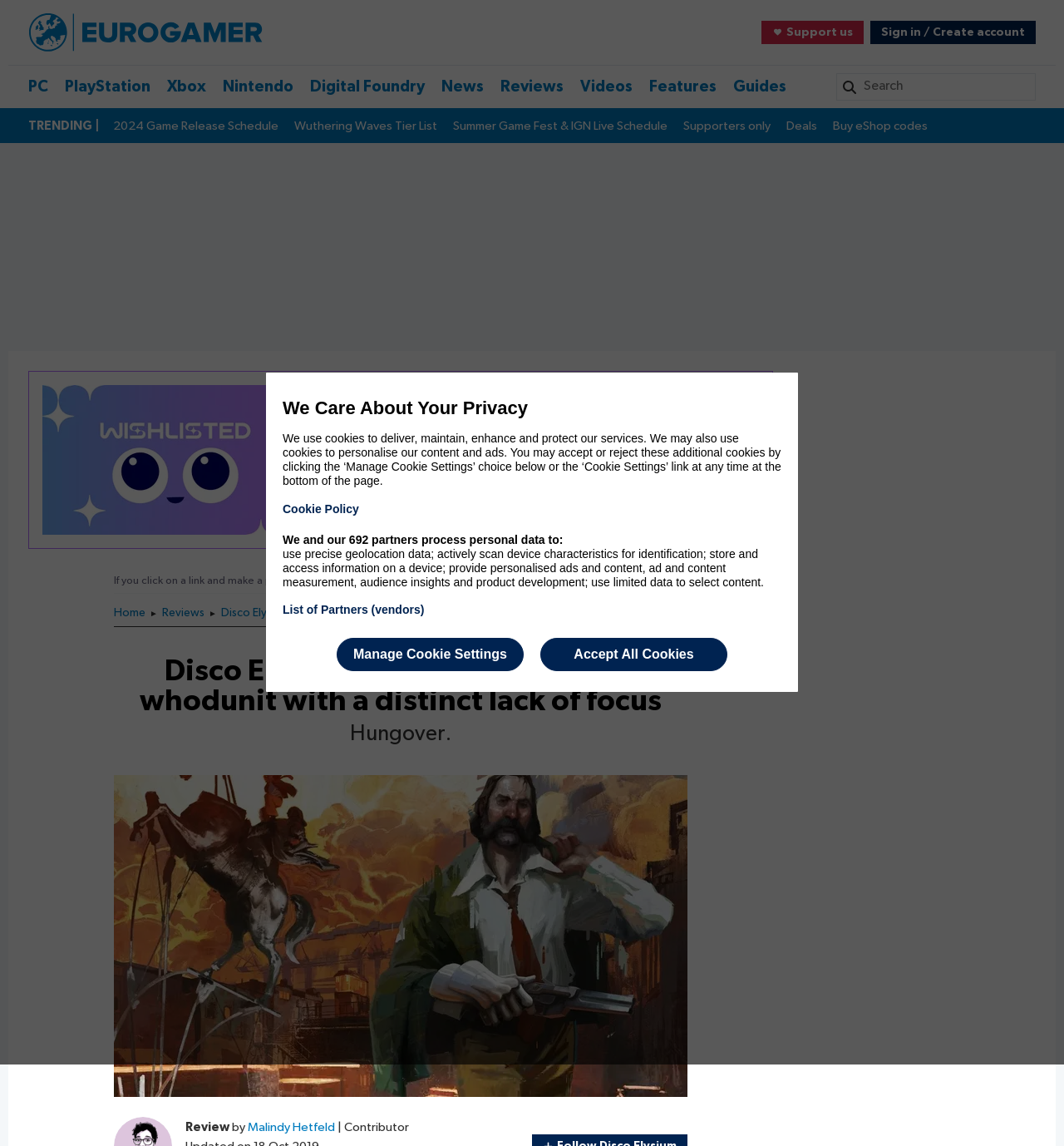What is the role of the author of the review?
Offer a detailed and exhaustive answer to the question.

I determined the answer by looking at the author's name, Malindy Hetfeld, and the text next to it, which says 'Contributor'. This suggests that the author is a contributor to the website.